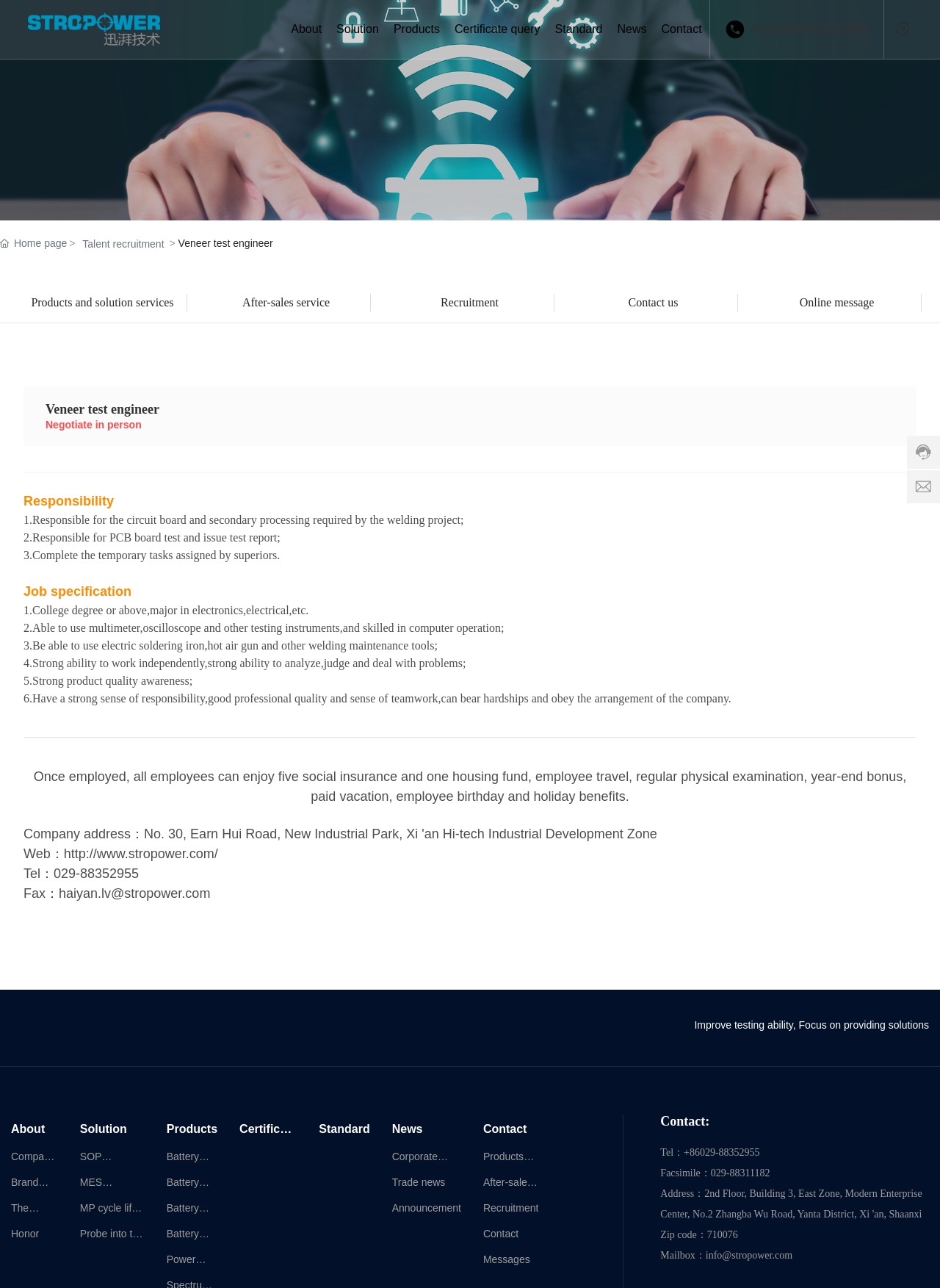Given the element description, predict the bounding box coordinates in the format (top-left x, top-left y, bottom-right x, bottom-right y). Make sure all values are between 0 and 1. Here is the element description: alt="CONTACT US" title="CONTACT US"

[0.0, 0.08, 1.0, 0.089]